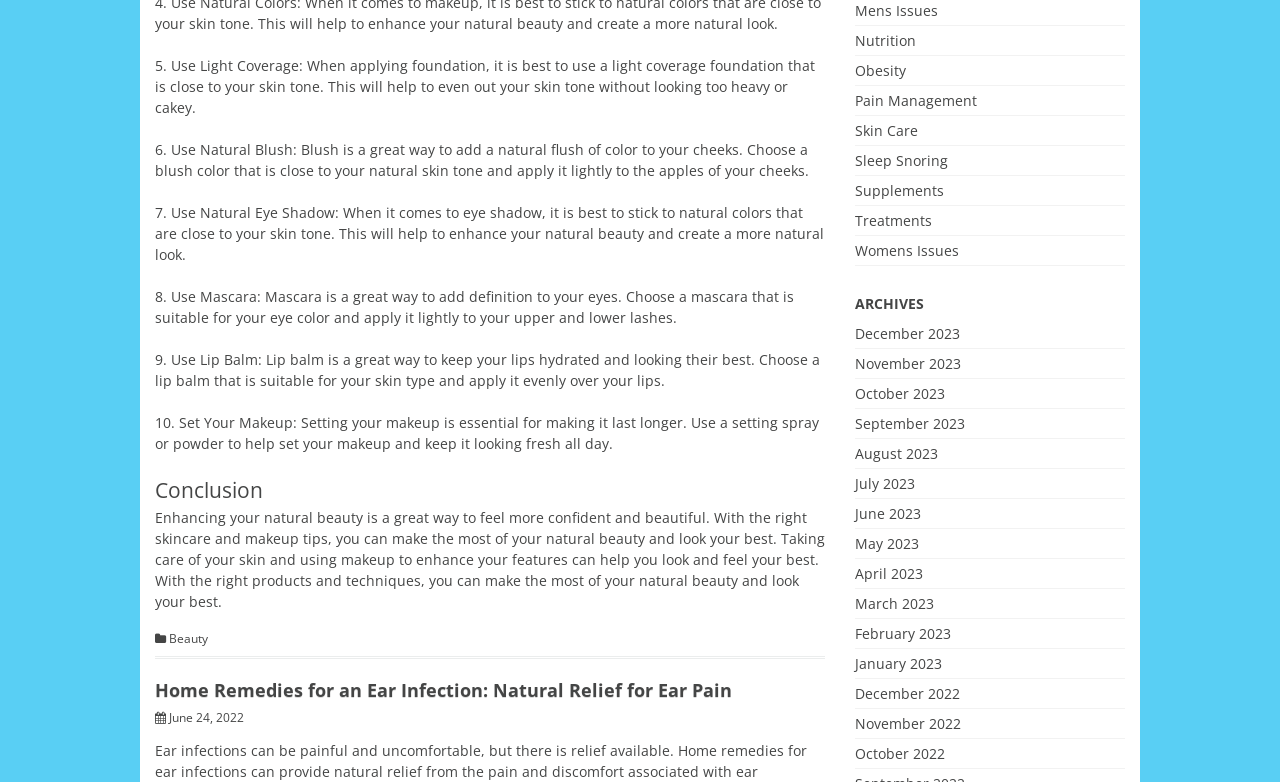What is the topic of the article?
Based on the image, give a one-word or short phrase answer.

Makeup tips